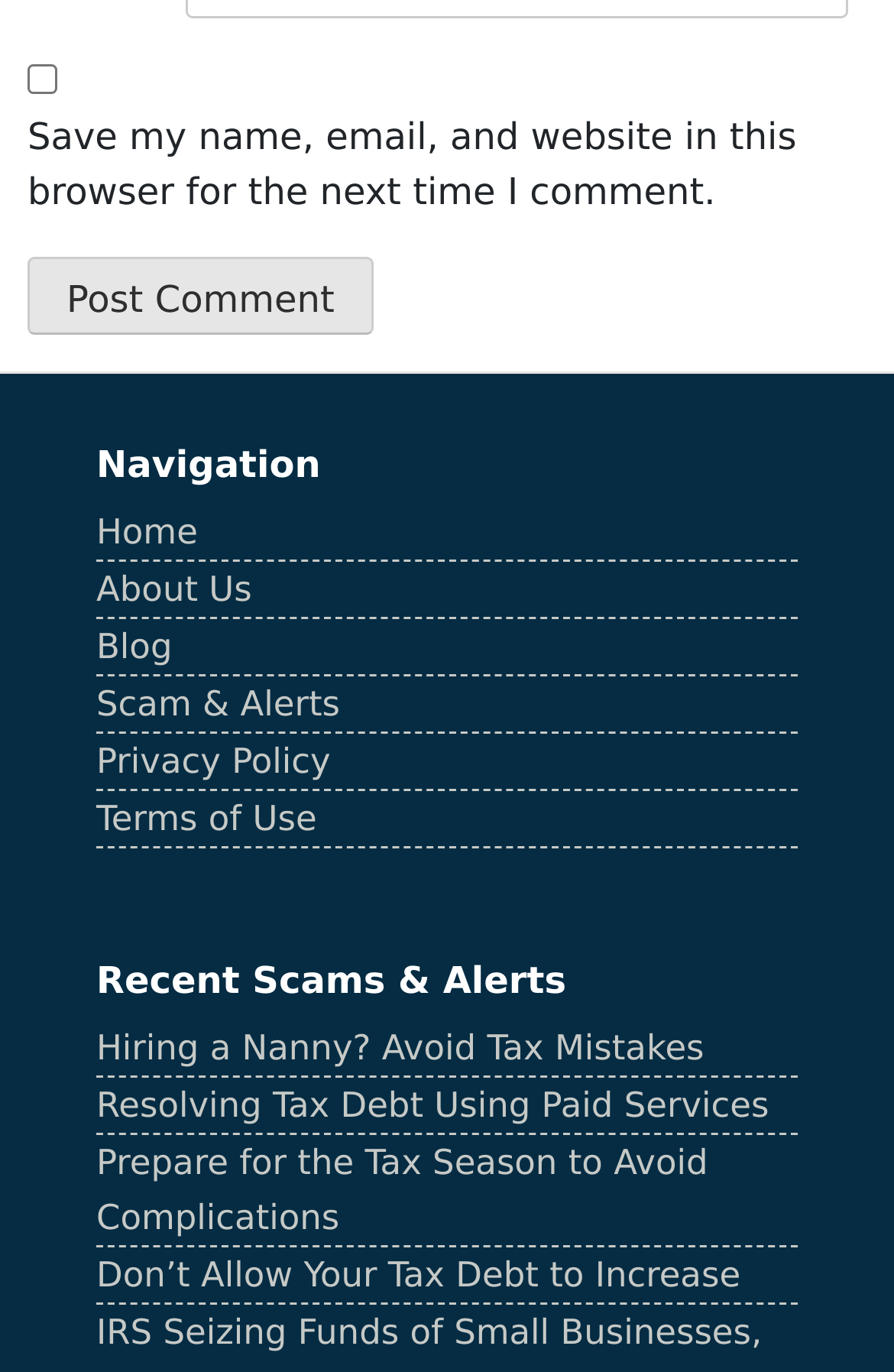Please give a concise answer to this question using a single word or phrase: 
What is the button below the checkbox for?

Post Comment